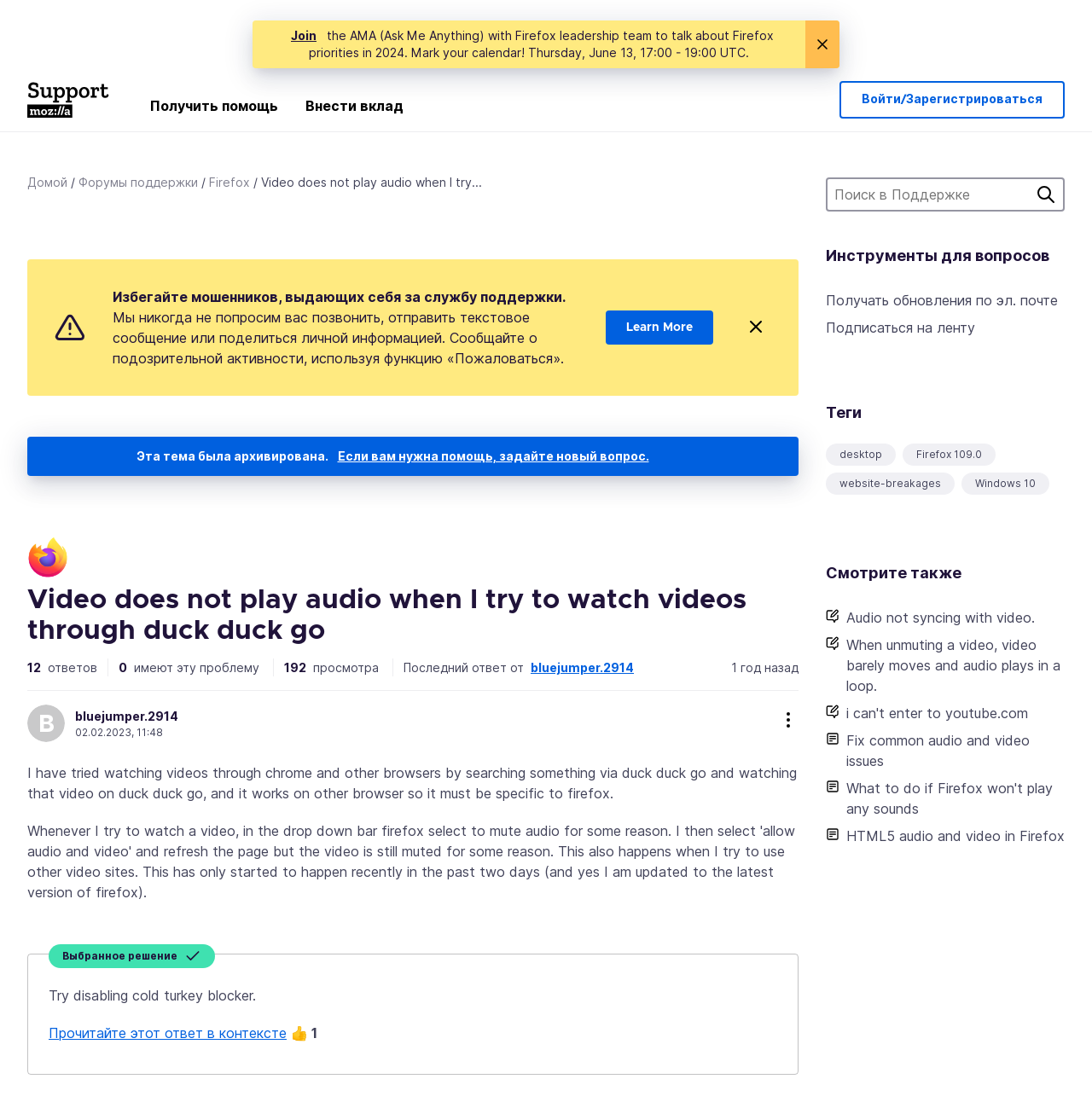Respond with a single word or phrase for the following question: 
What is the logo on the top left corner of the webpage?

Firefox logo